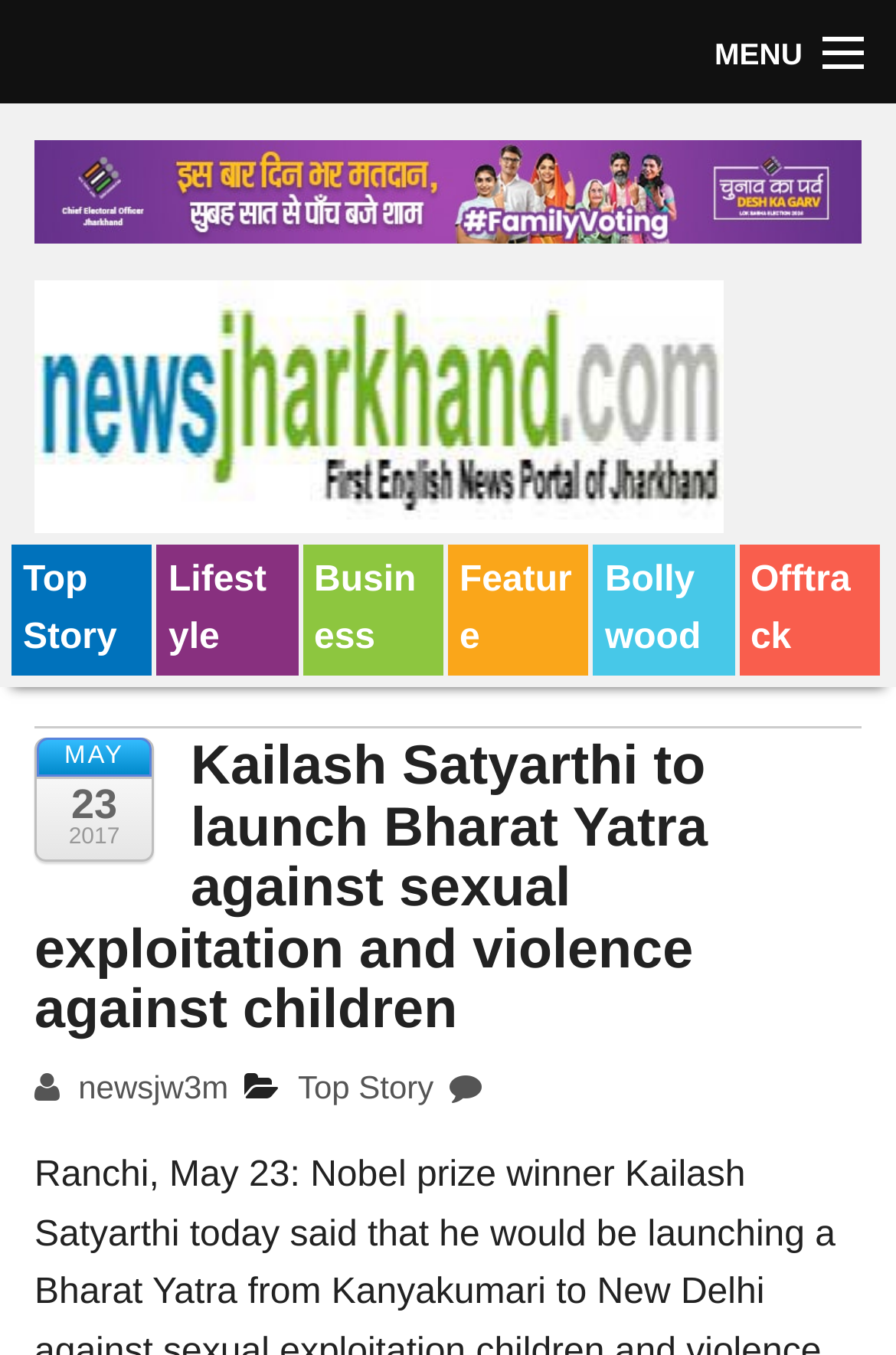Can you find the bounding box coordinates for the element to click on to achieve the instruction: "Read Top Story"?

[0.0, 0.159, 0.16, 0.235]